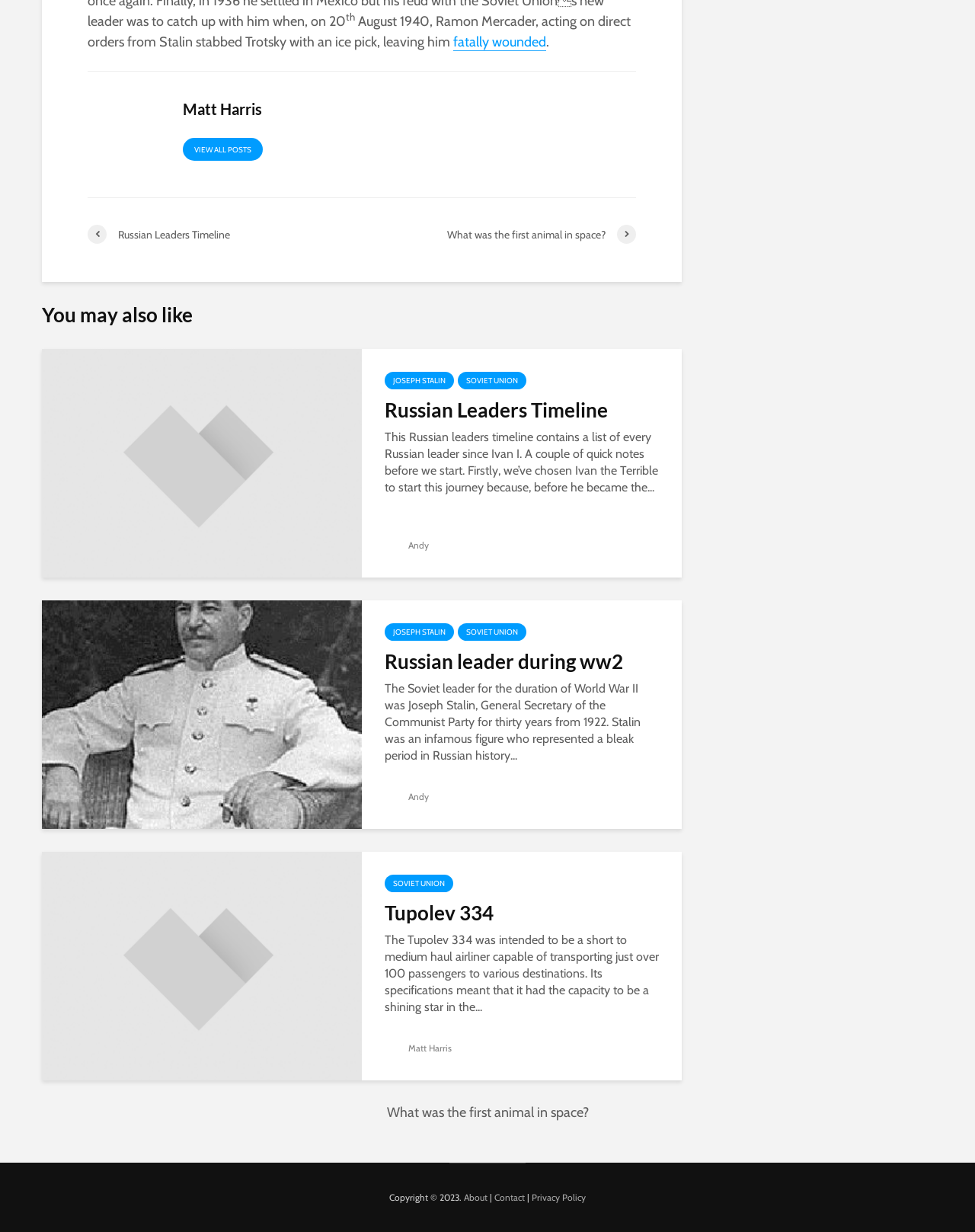What is the name of the person who stabbed Trotsky?
Look at the image and respond with a single word or a short phrase.

Ramon Mercader